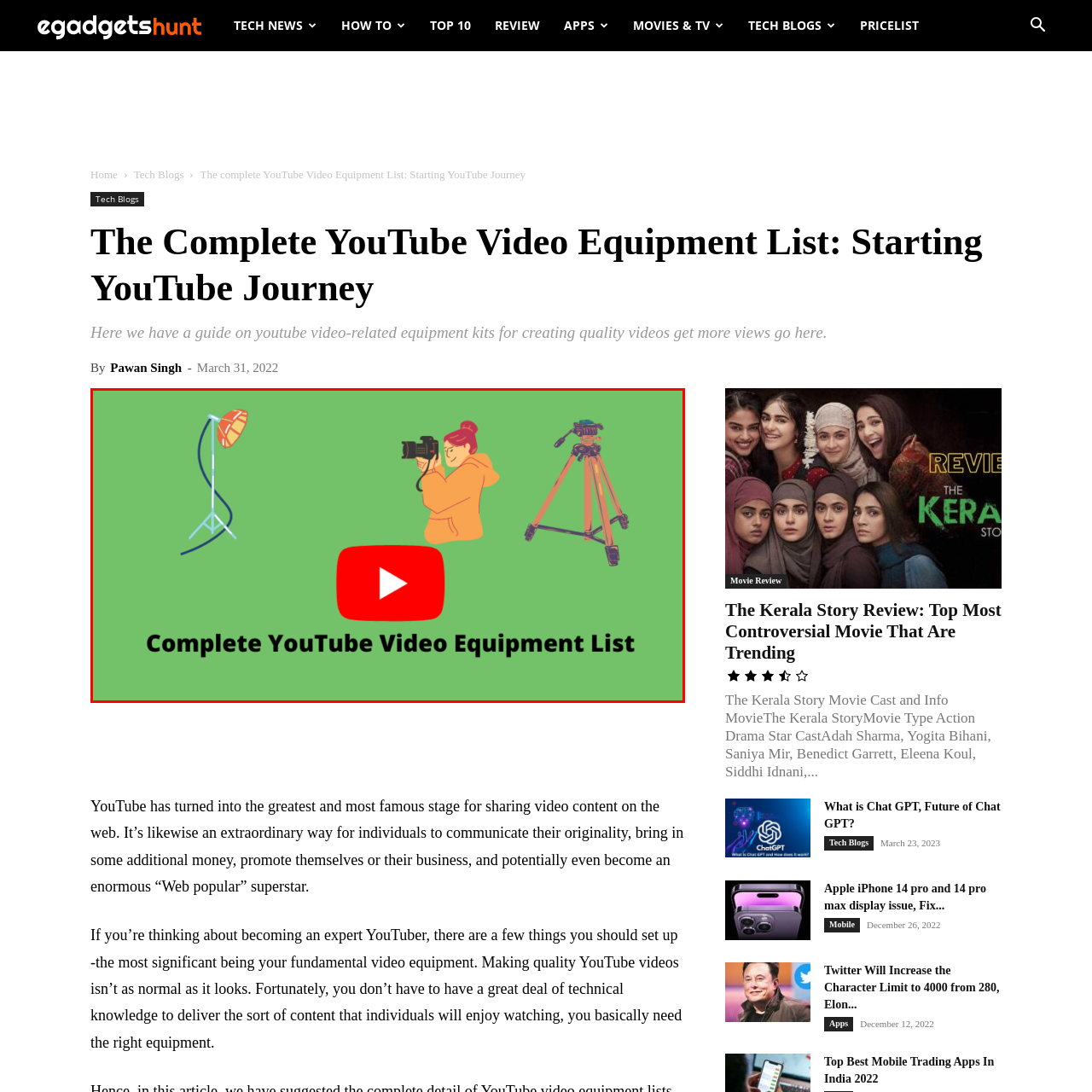What is the woman in the center wearing?
Review the image encased within the red bounding box and supply a detailed answer according to the visual information available.

The woman in the center of the image is wearing an orange hoodie, as described in the caption, which highlights the act of filming.